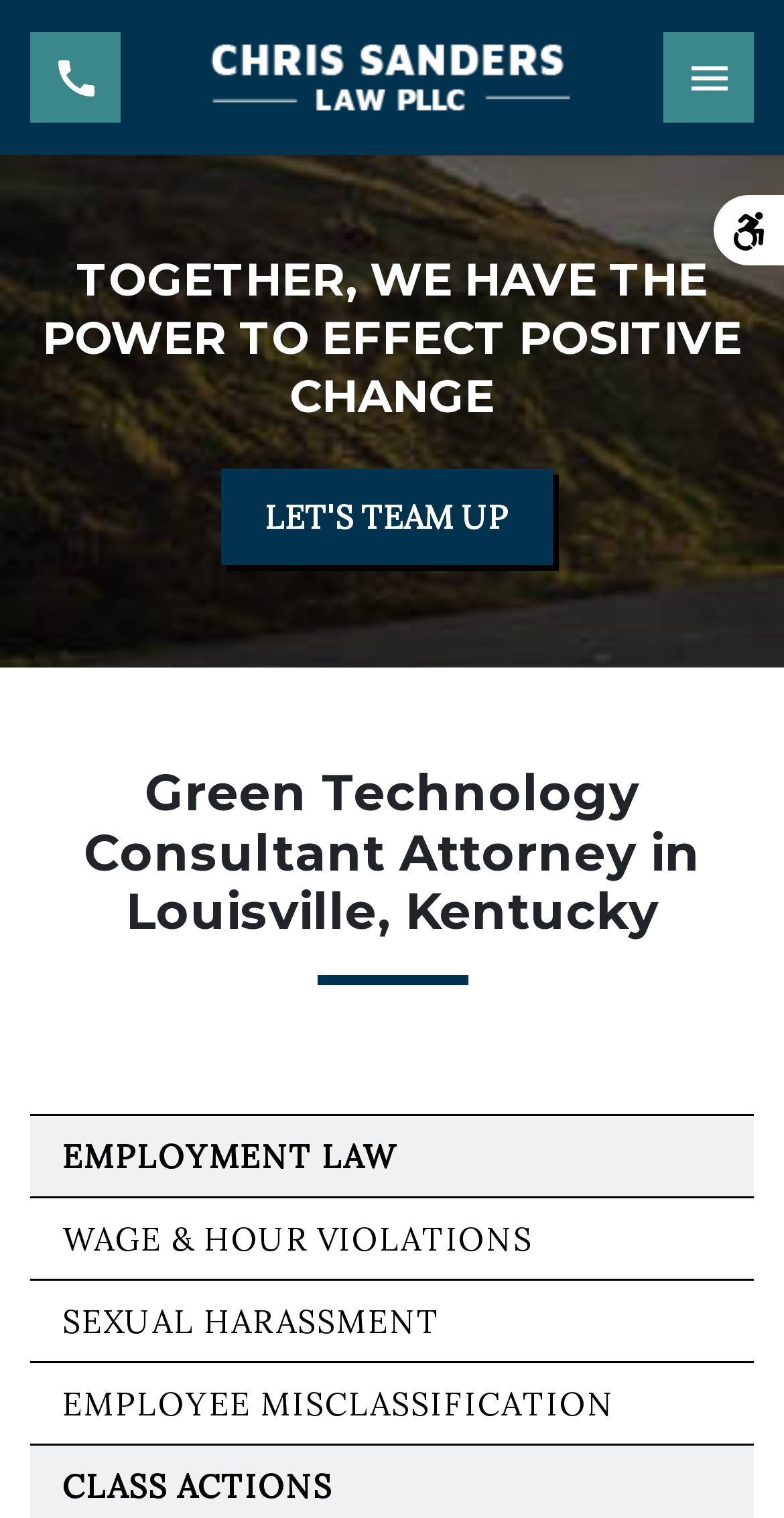Please provide a comprehensive response to the question based on the details in the image: What is the profession of Chris Sanders?

Based on the webpage, Chris Sanders is a consultant attorney, as indicated by the image with the text 'Chris Sanders Law PLLC' and the heading 'Green Technology Consultant Attorney in Louisville, Kentucky'.